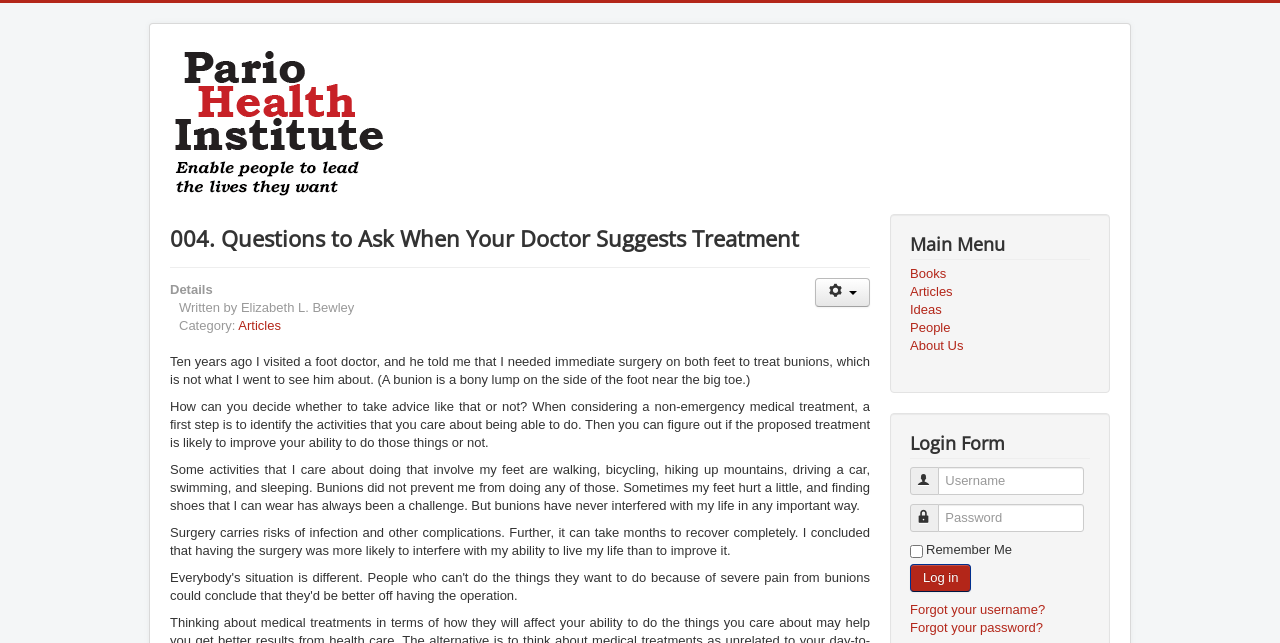Can you find the bounding box coordinates for the element that needs to be clicked to execute this instruction: "Log in with username and password"? The coordinates should be given as four float numbers between 0 and 1, i.e., [left, top, right, bottom].

[0.733, 0.726, 0.847, 0.77]